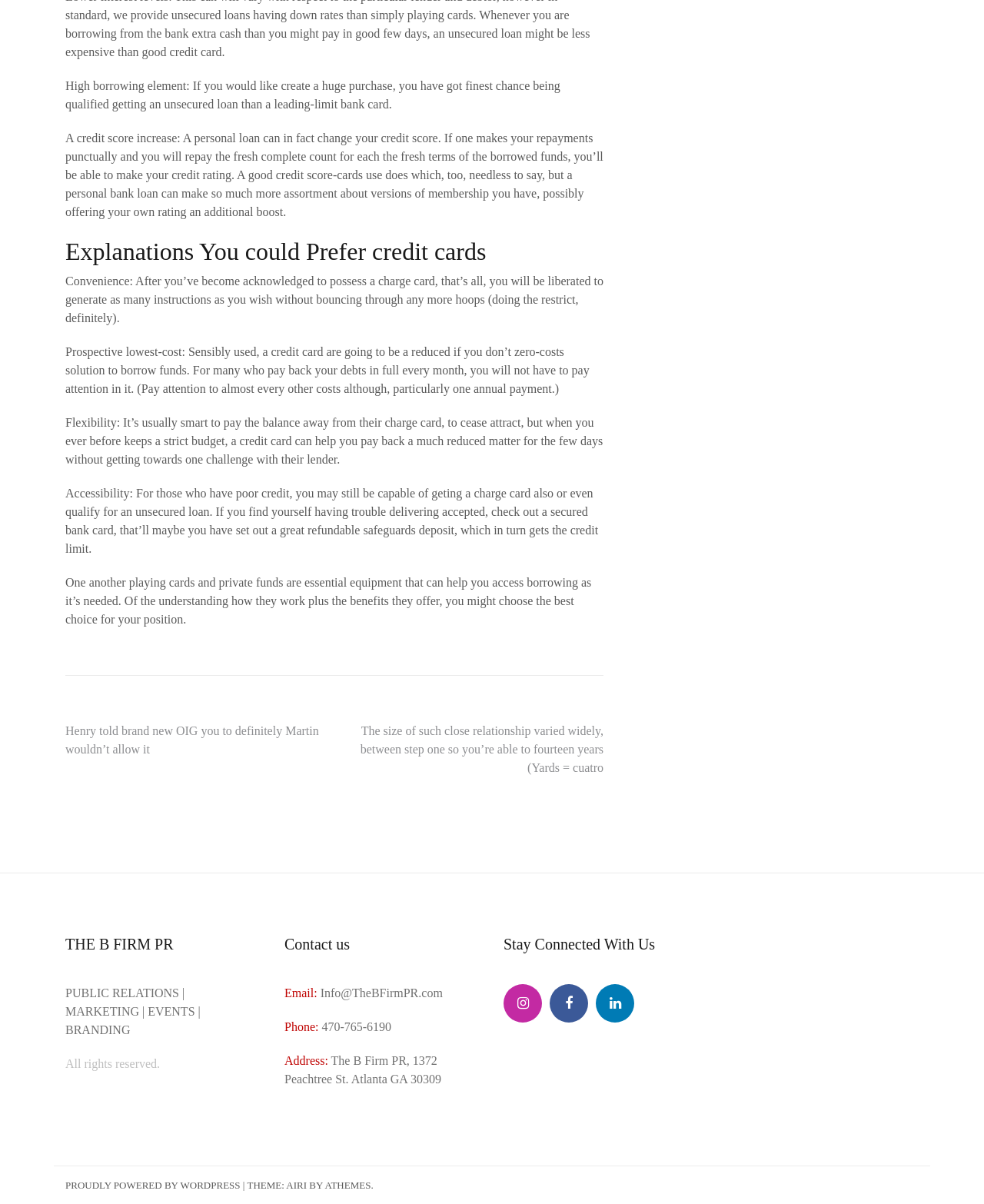What is the phone number listed on the webpage?
Examine the image and provide an in-depth answer to the question.

I found a static text element with the phone number '470-765-6190' located near the 'Phone:' label, which indicates that it is the phone number listed on the webpage.